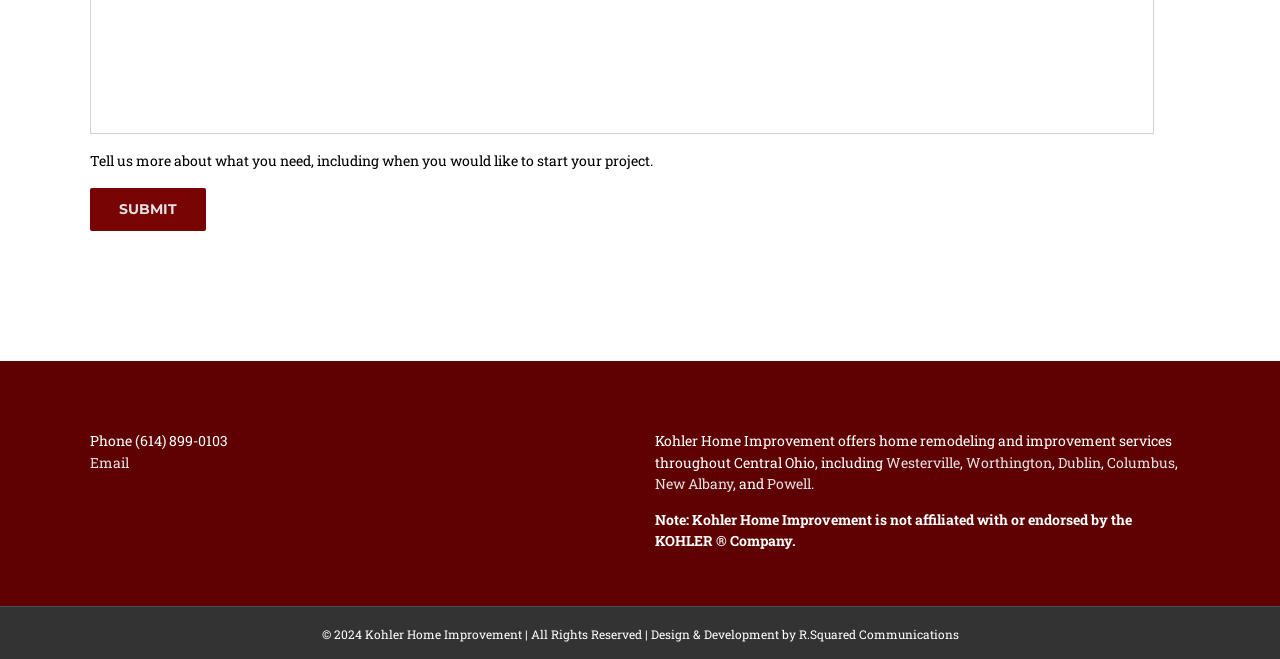Please find the bounding box coordinates of the element that needs to be clicked to perform the following instruction: "check the website's design and development information". The bounding box coordinates should be four float numbers between 0 and 1, represented as [left, top, right, bottom].

[0.508, 0.949, 0.749, 0.974]